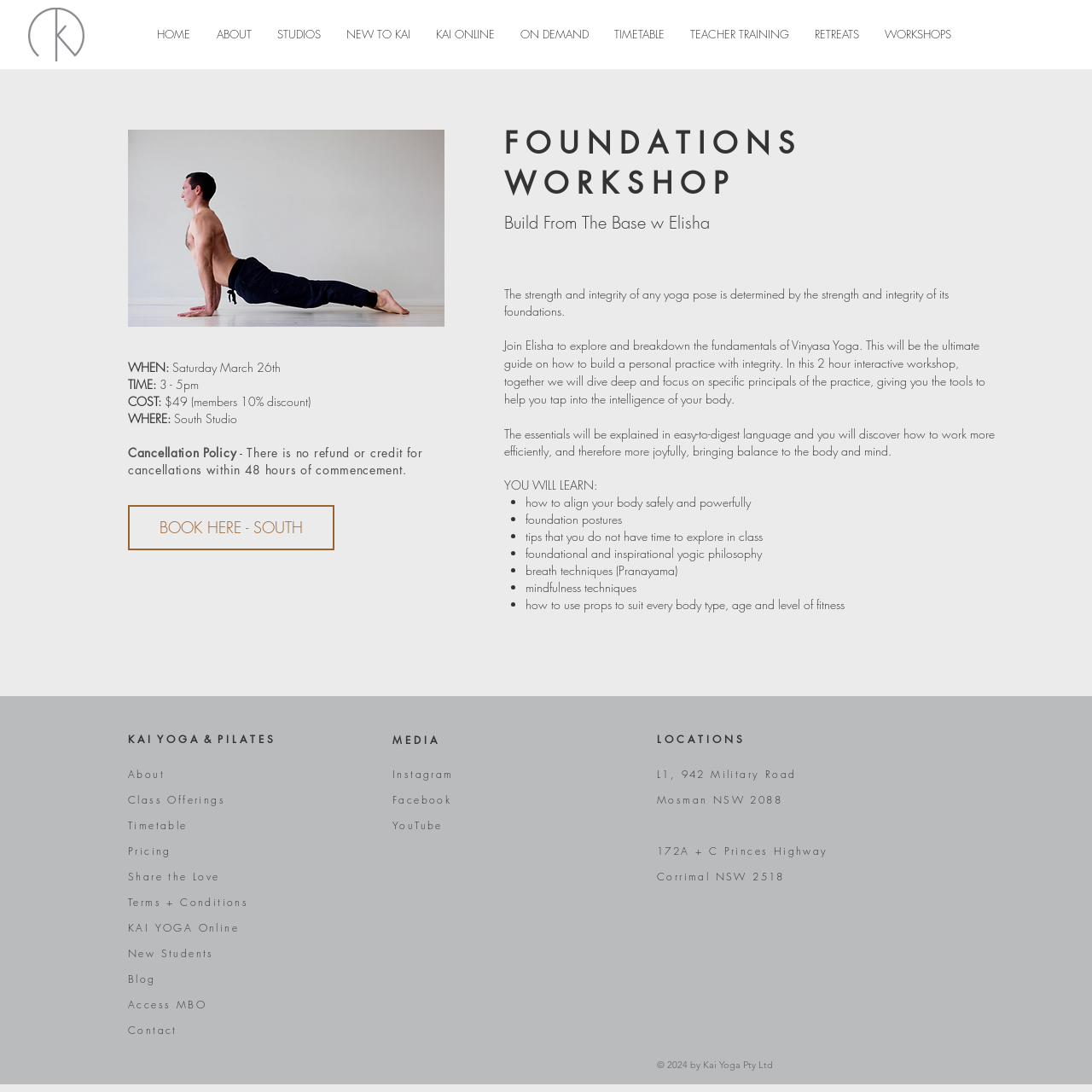Highlight the bounding box coordinates of the element you need to click to perform the following instruction: "Search here."

None